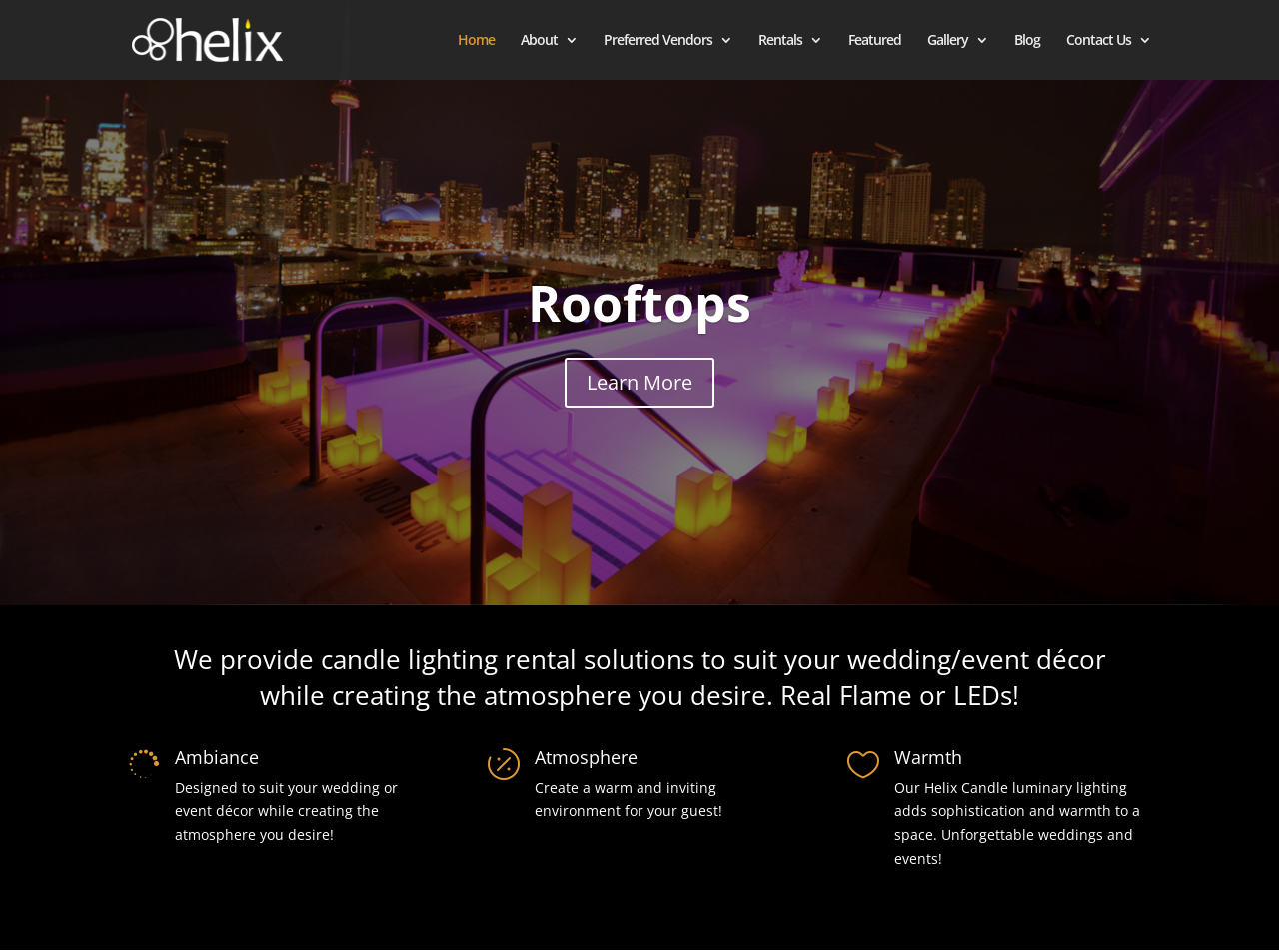Please determine the bounding box coordinates of the element's region to click for the following instruction: "Search for something".

[0.1, 0.0, 0.9, 0.001]